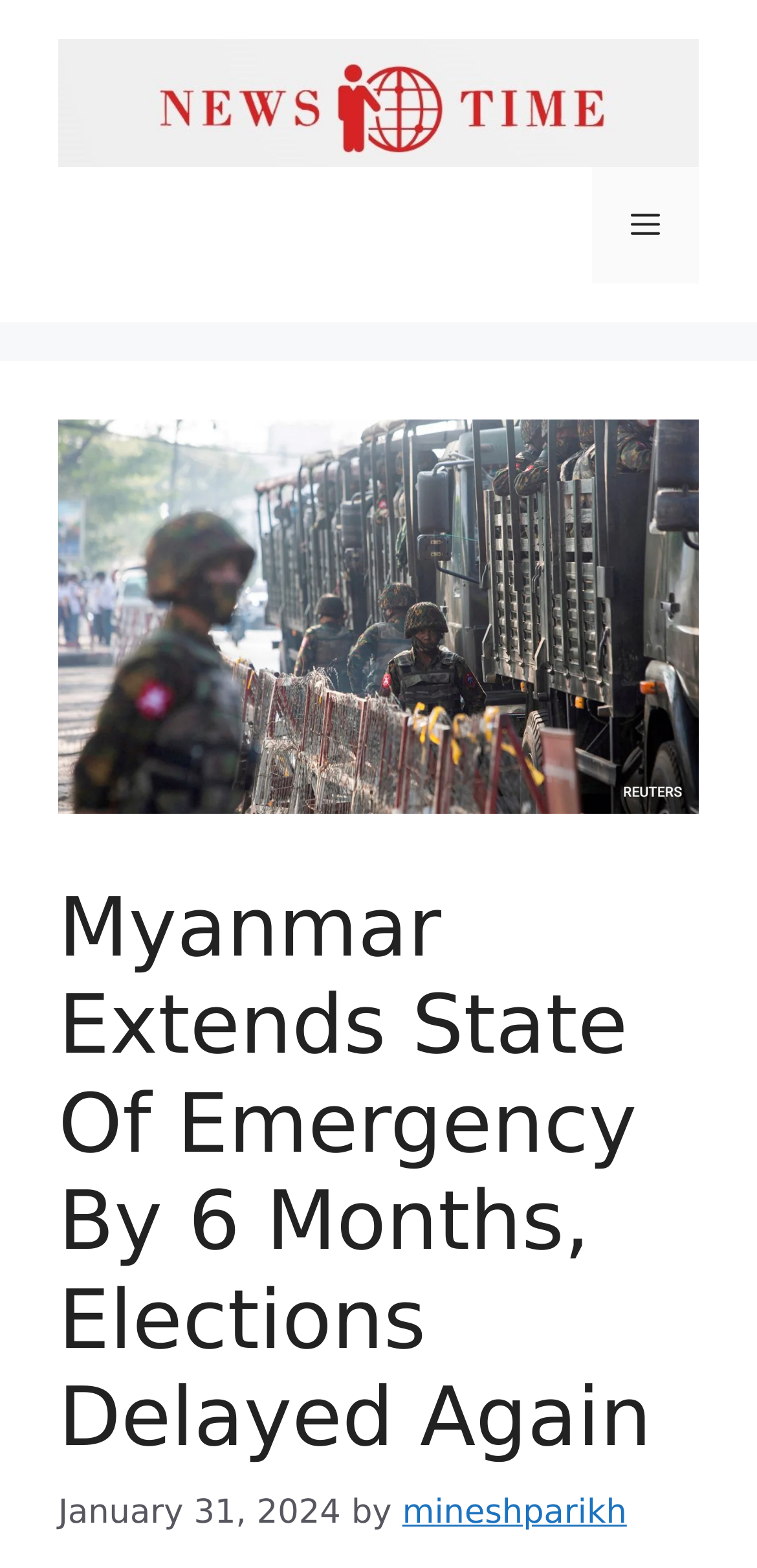What is the main topic of the article?
Respond to the question with a single word or phrase according to the image.

Myanmar State Of Emergency